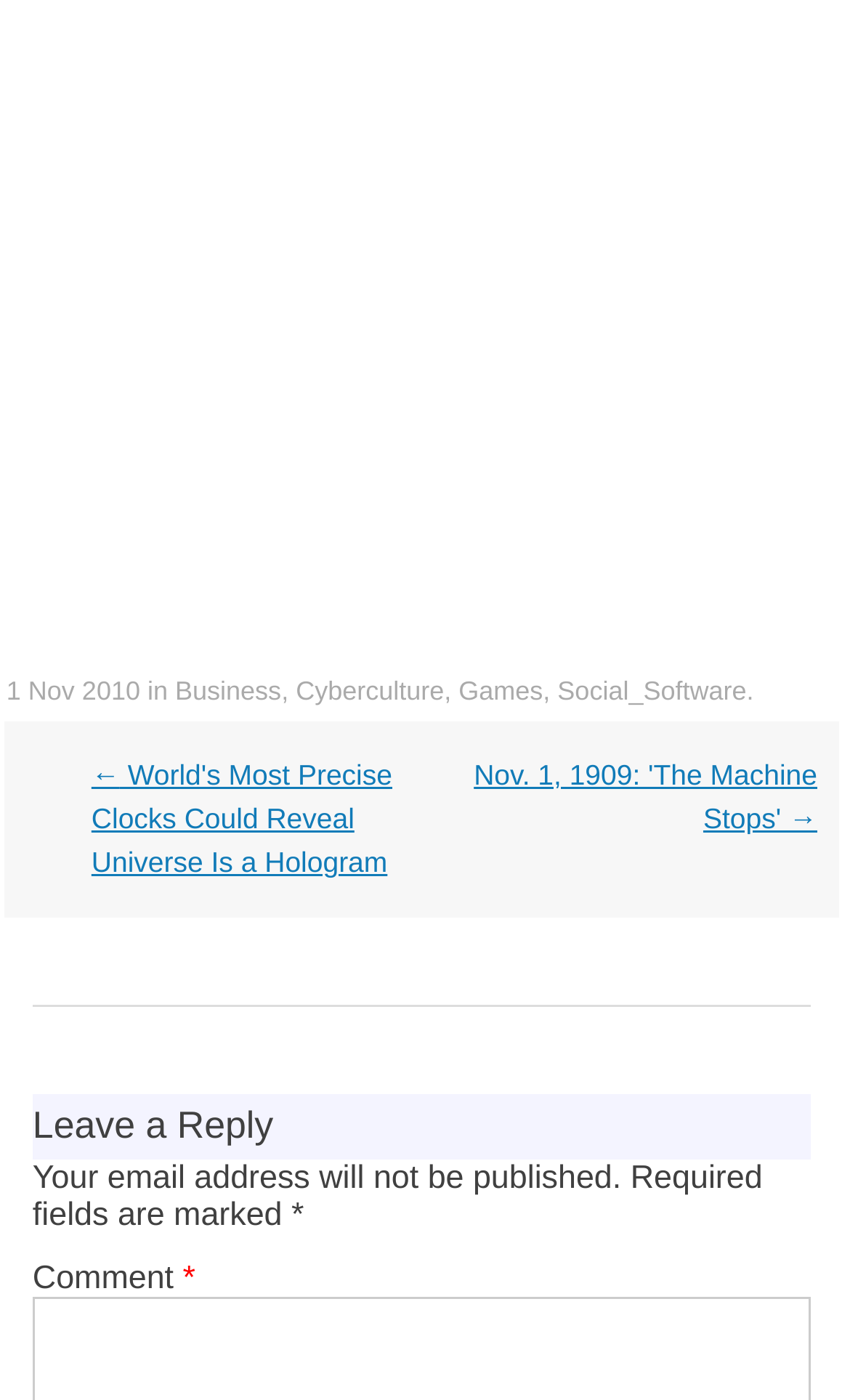Determine the bounding box coordinates for the UI element described. Format the coordinates as (top-left x, top-left y, bottom-right x, bottom-right y) and ensure all values are between 0 and 1. Element description: 1 Nov 2010

[0.008, 0.483, 0.165, 0.504]